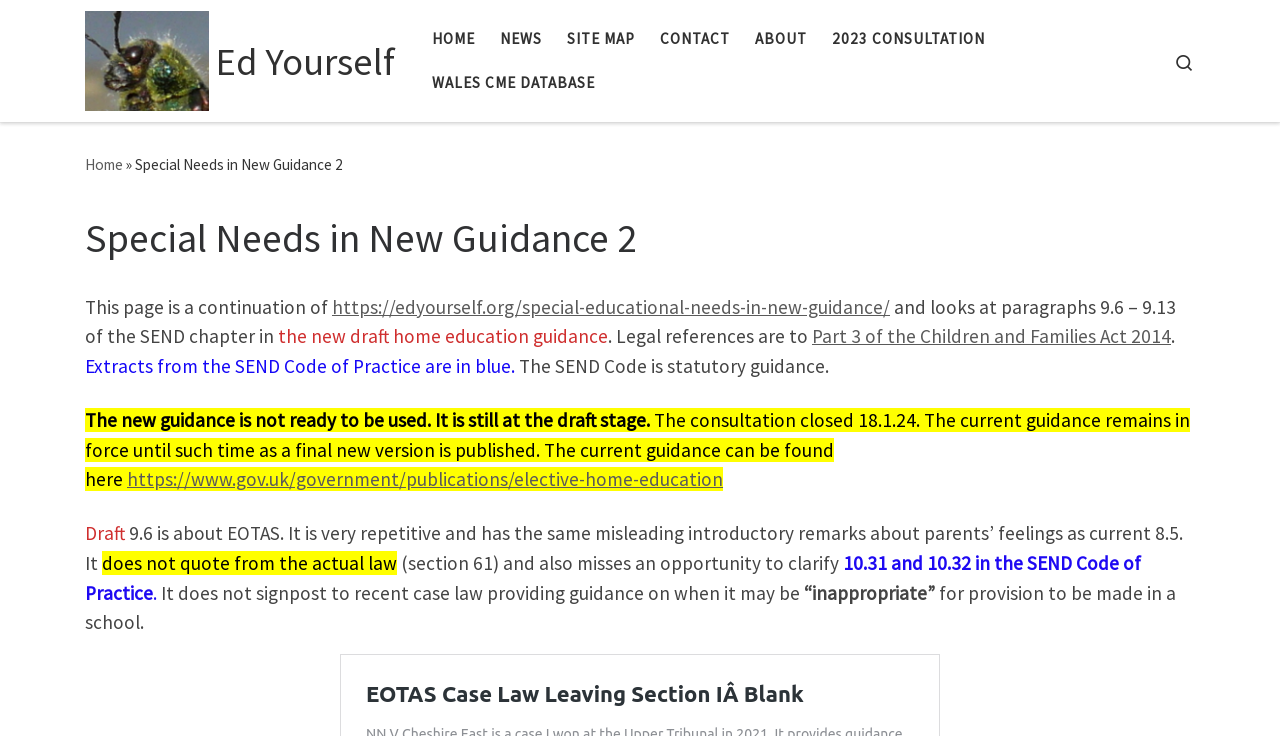Explain the webpage's layout and main content in detail.

The webpage is about "Special Needs in New Guidance 2" on the Ed Yourself website. At the top left, there is a link to "Skip to content" and a logo with a link to the Ed Yourself homepage. Next to the logo, there is a navigation menu with links to "HOME", "NEWS", "SITE MAP", "CONTACT", "ABOUT", and "2023 CONSULTATION". On the right side of the navigation menu, there is a search icon.

Below the navigation menu, there is a header with the title "Special Needs in New Guidance 2". The main content of the webpage is divided into several sections. The first section introduces the topic, explaining that it is a continuation of a previous page and provides information about the new draft home education guidance.

The following sections discuss specific paragraphs of the SEND chapter, including 9.6-9.13. The text is interspersed with links to relevant sources, such as the Children and Families Act 2014, and the SEND Code of Practice. There are also marks highlighting important information, such as the fact that the new guidance is still in draft form and not ready for use.

Throughout the content, there are several static text elements, including headings, paragraphs, and marks. The text is dense and informative, suggesting that the webpage is intended for readers who are interested in special educational needs and the new guidance.